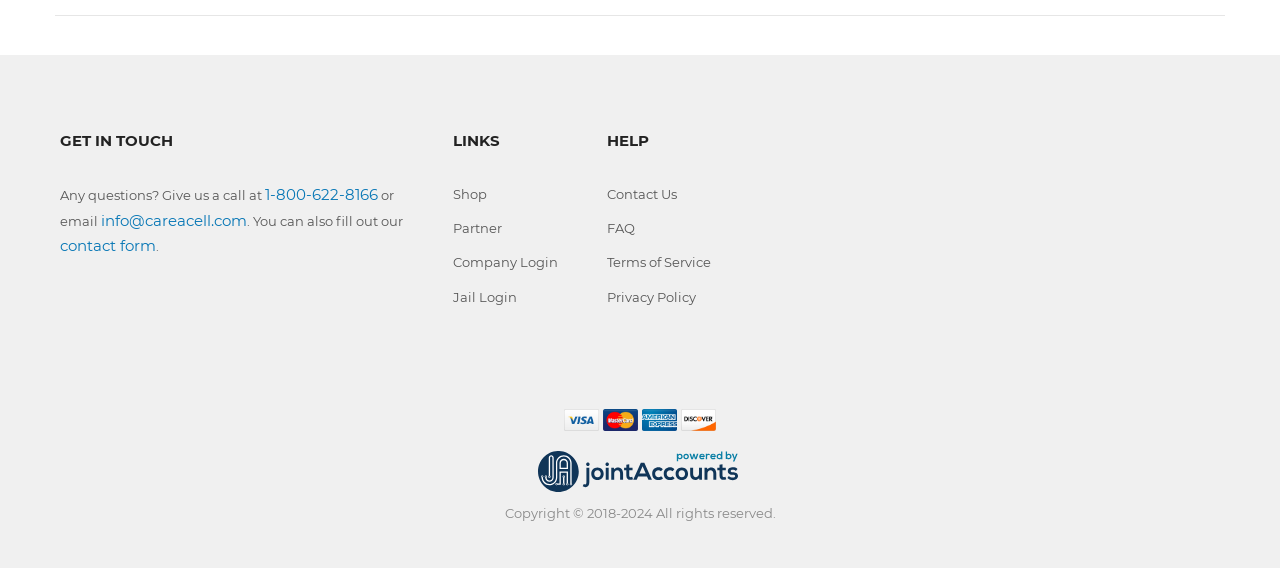Determine the bounding box coordinates of the region to click in order to accomplish the following instruction: "Email the company". Provide the coordinates as four float numbers between 0 and 1, specifically [left, top, right, bottom].

[0.079, 0.371, 0.193, 0.404]